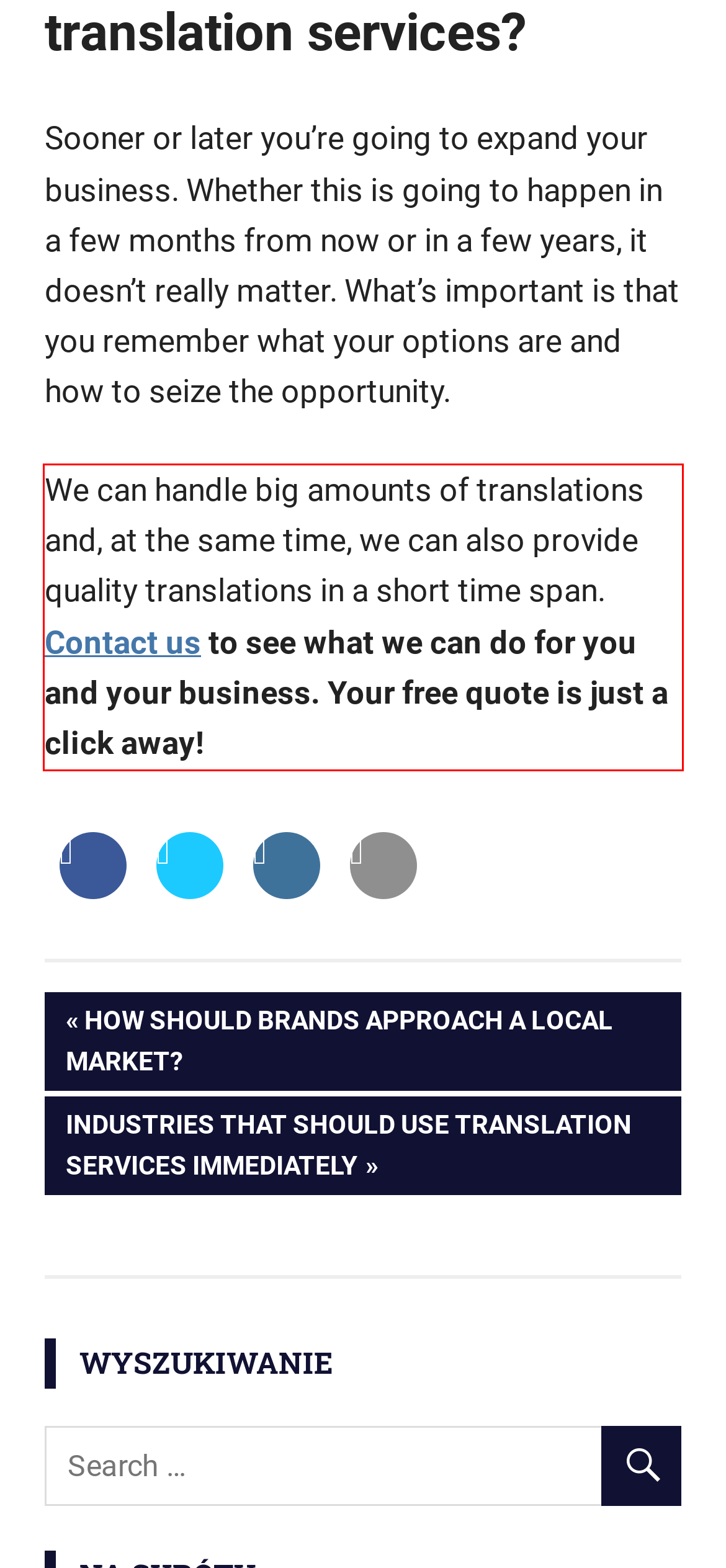Analyze the screenshot of the webpage and extract the text from the UI element that is inside the red bounding box.

We can handle big amounts of translations and, at the same time, we can also provide quality translations in a short time span. Contact us to see what we can do for you and your business. Your free quote is just a click away!